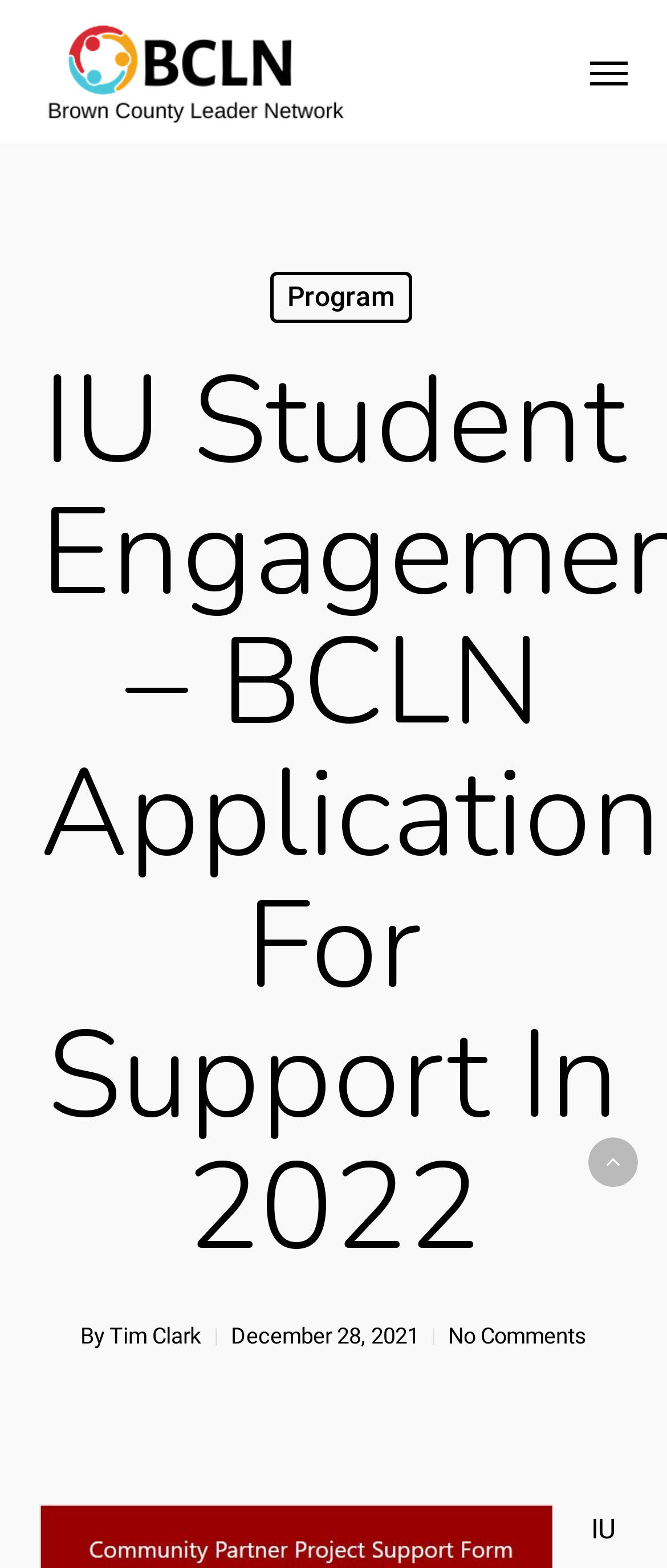When was the application submitted?
Answer the question in a detailed and comprehensive manner.

I found the answer by looking at the static text element with the text 'December 28, 2021' which is located below the heading 'IU Student Engagement – BCLN Application For Support In 2022', indicating that the application was submitted on December 28, 2021.